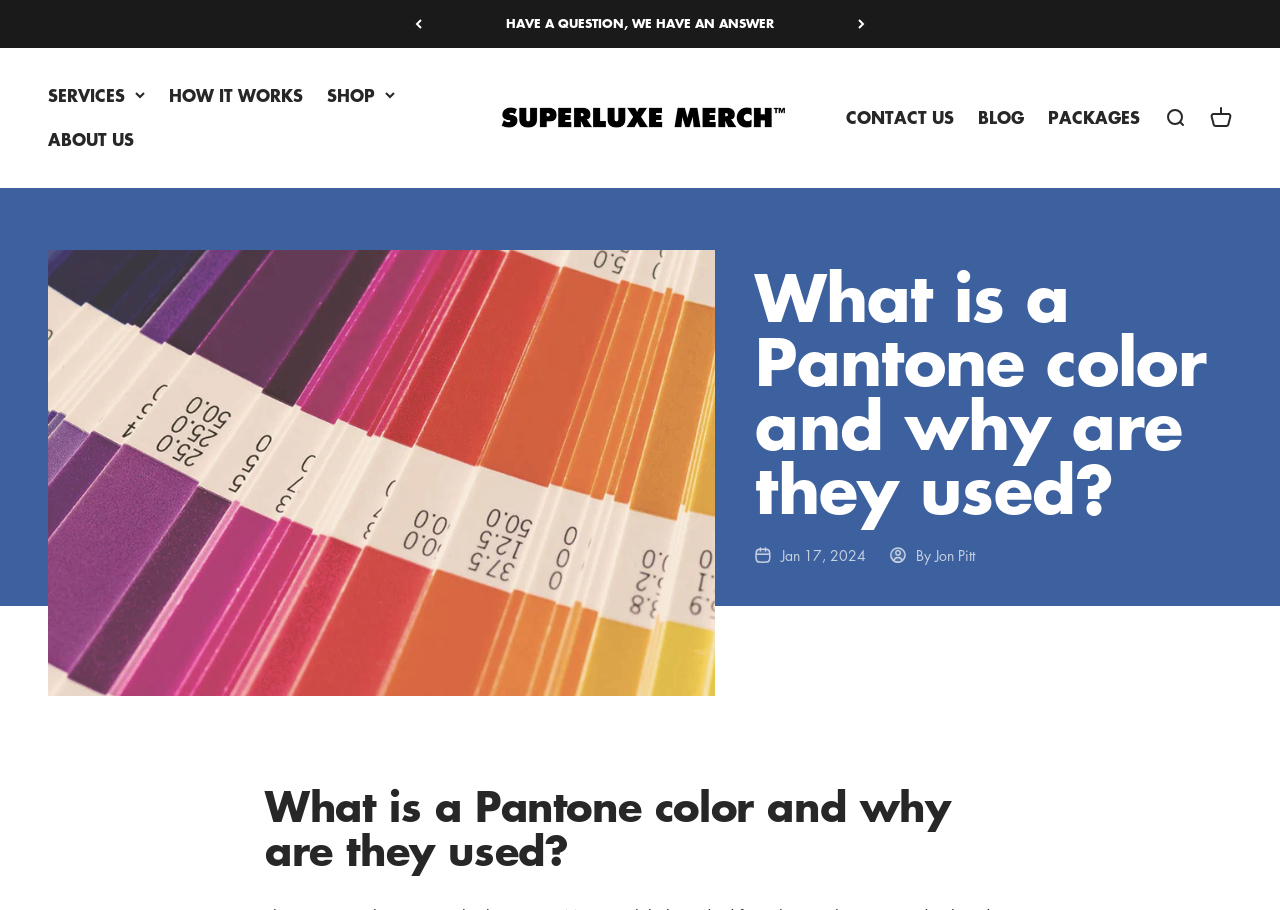Please find the bounding box coordinates of the section that needs to be clicked to achieve this instruction: "Open the 'SERVICES' menu".

[0.038, 0.091, 0.113, 0.119]